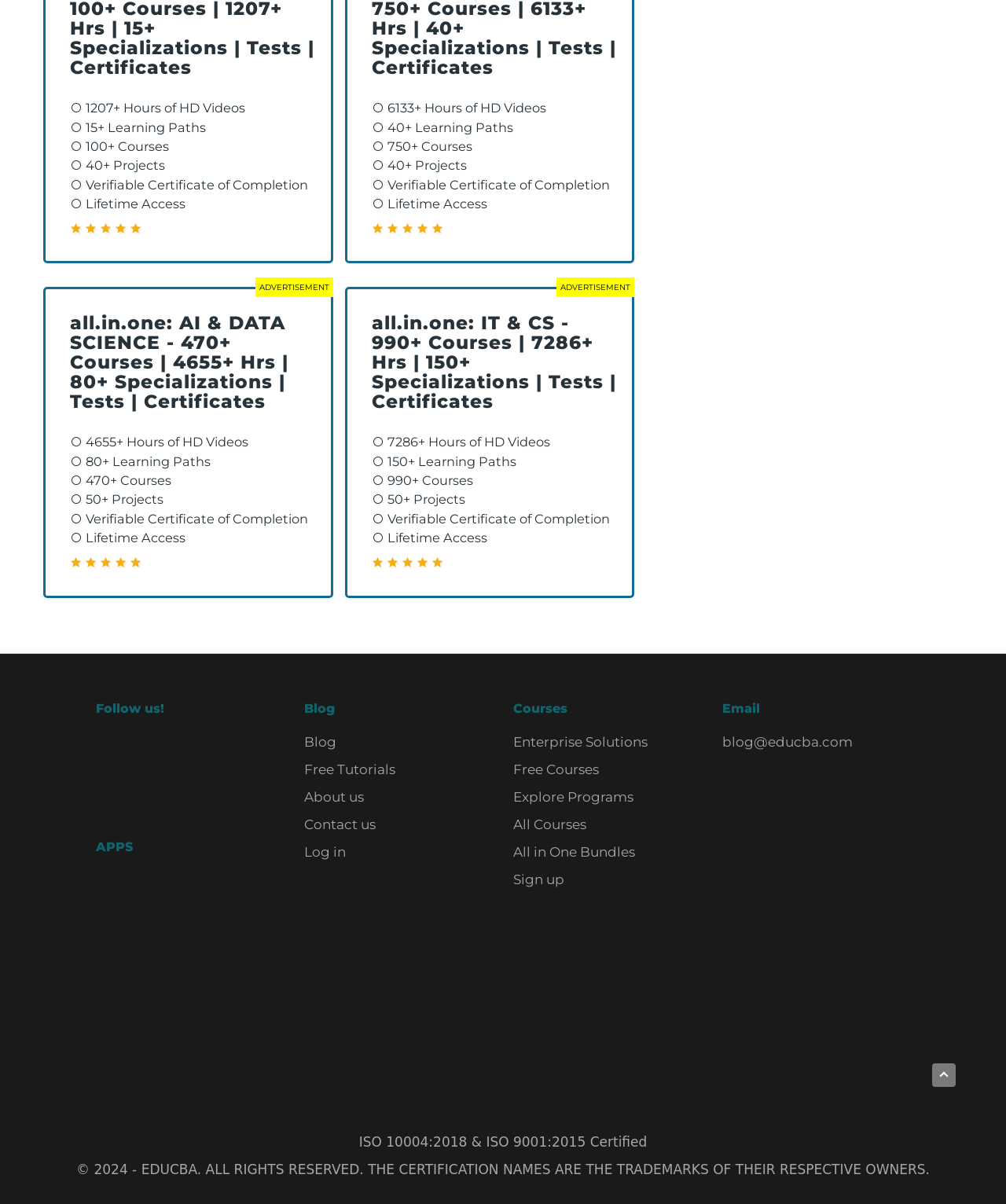Determine the bounding box coordinates in the format (top-left x, top-left y, bottom-right x, bottom-right y). Ensure all values are floating point numbers between 0 and 1. Identify the bounding box of the UI element described by: About us

[0.303, 0.655, 0.362, 0.668]